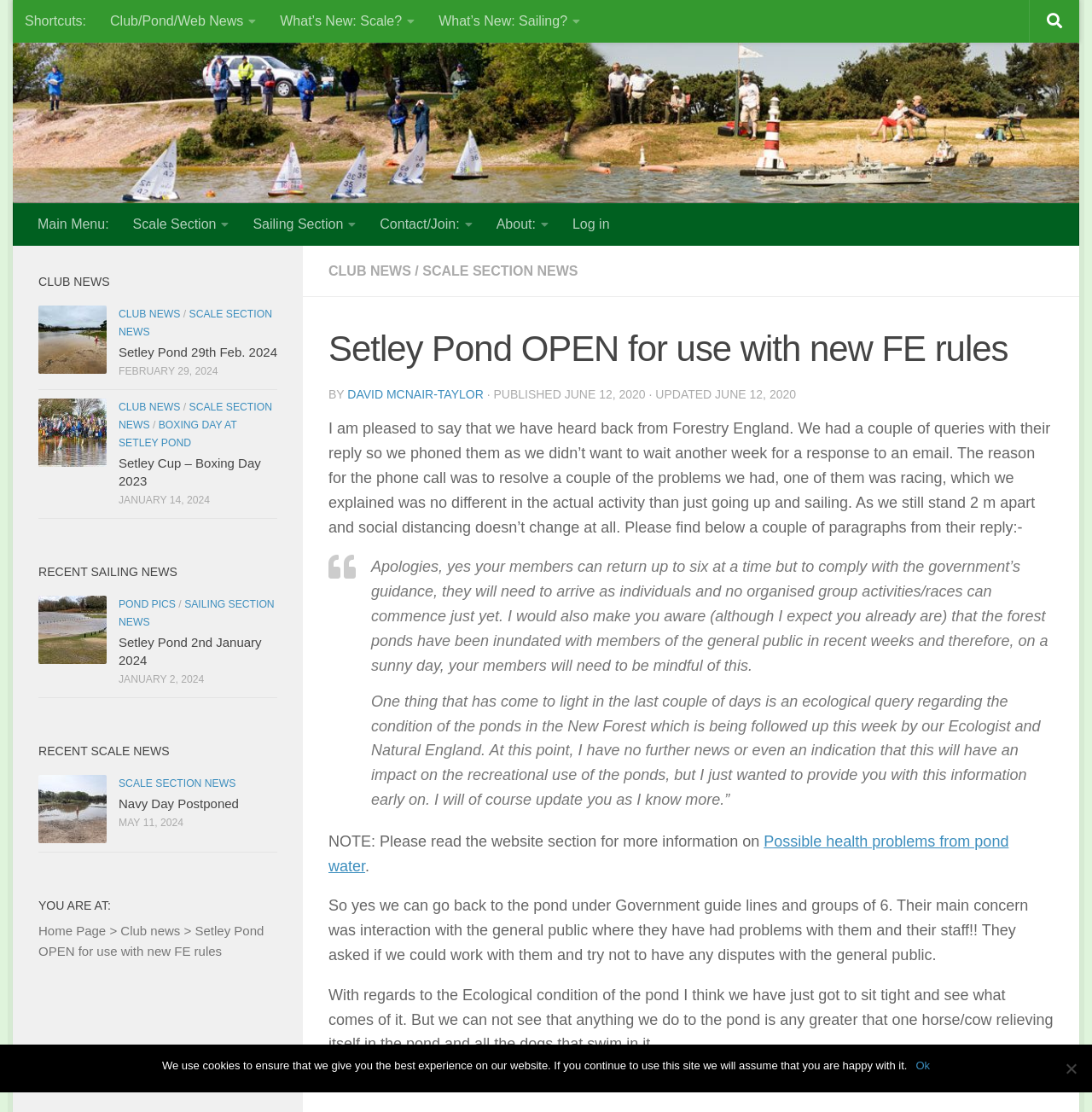Please pinpoint the bounding box coordinates for the region I should click to adhere to this instruction: "View 'IMG 0243x1280' image".

[0.035, 0.274, 0.098, 0.336]